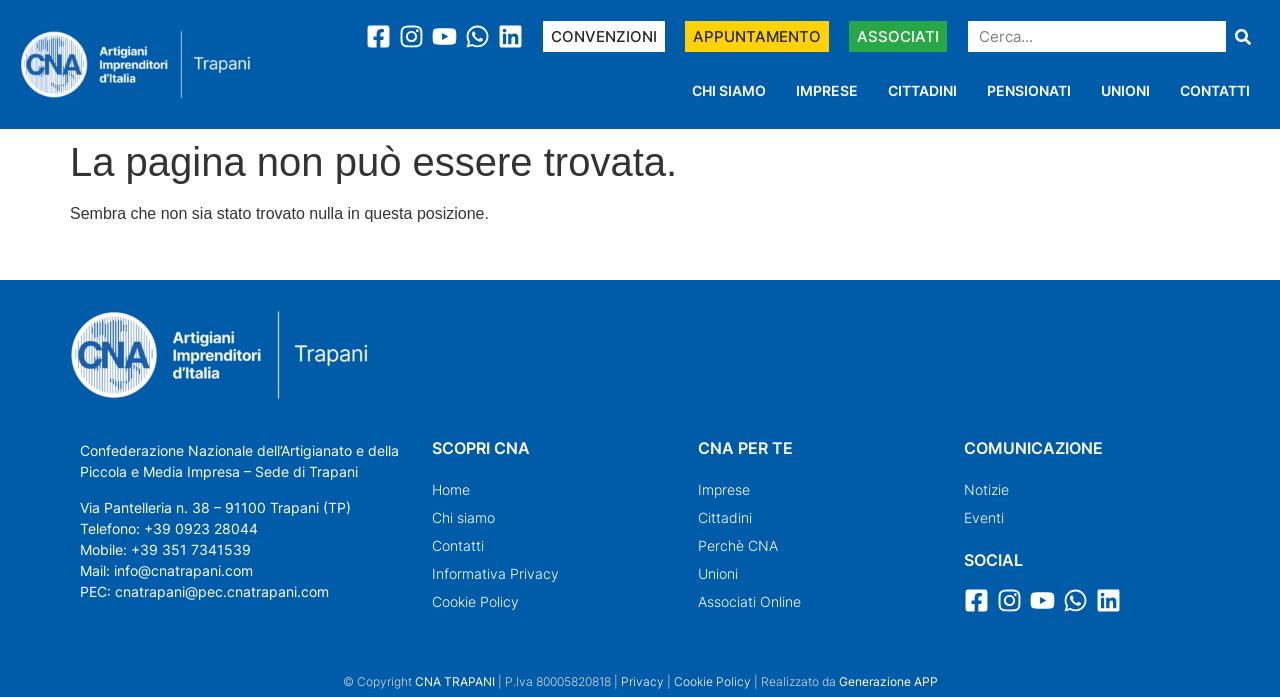What is the purpose of the search bar? Observe the screenshot and provide a one-word or short phrase answer.

To search the website